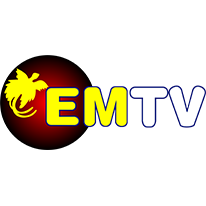What does the tropical bird symbolize?
Please provide a single word or phrase in response based on the screenshot.

Rich natural heritage